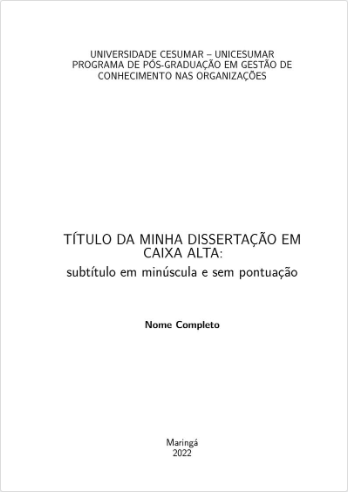Please provide a comprehensive answer to the question based on the screenshot: What is the author's name?

The author's name is indicated at the bottom of the document, labeled as 'Nome Completo', along with the location and the year.